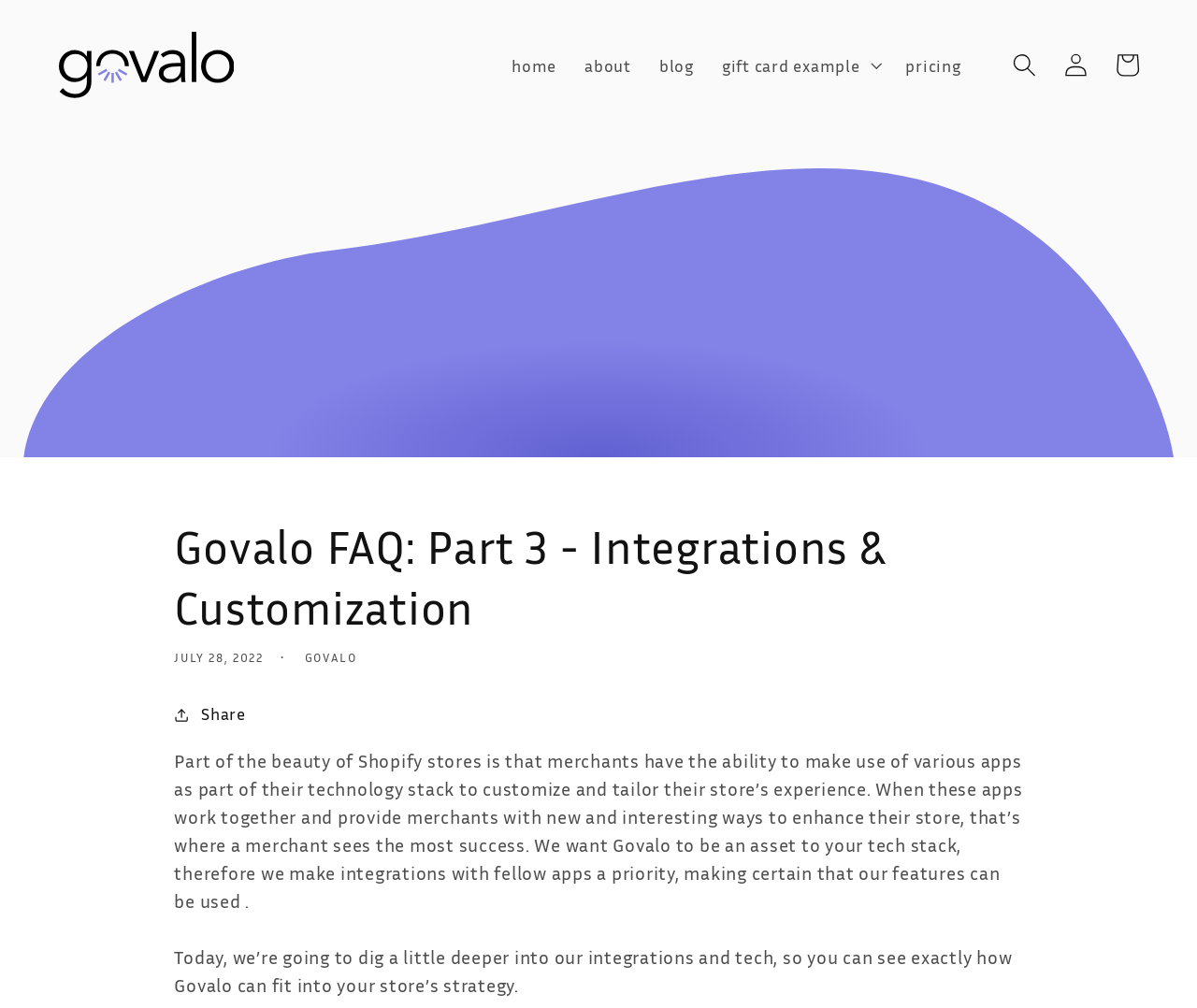Please identify the bounding box coordinates of the clickable area that will allow you to execute the instruction: "Contact via email".

None